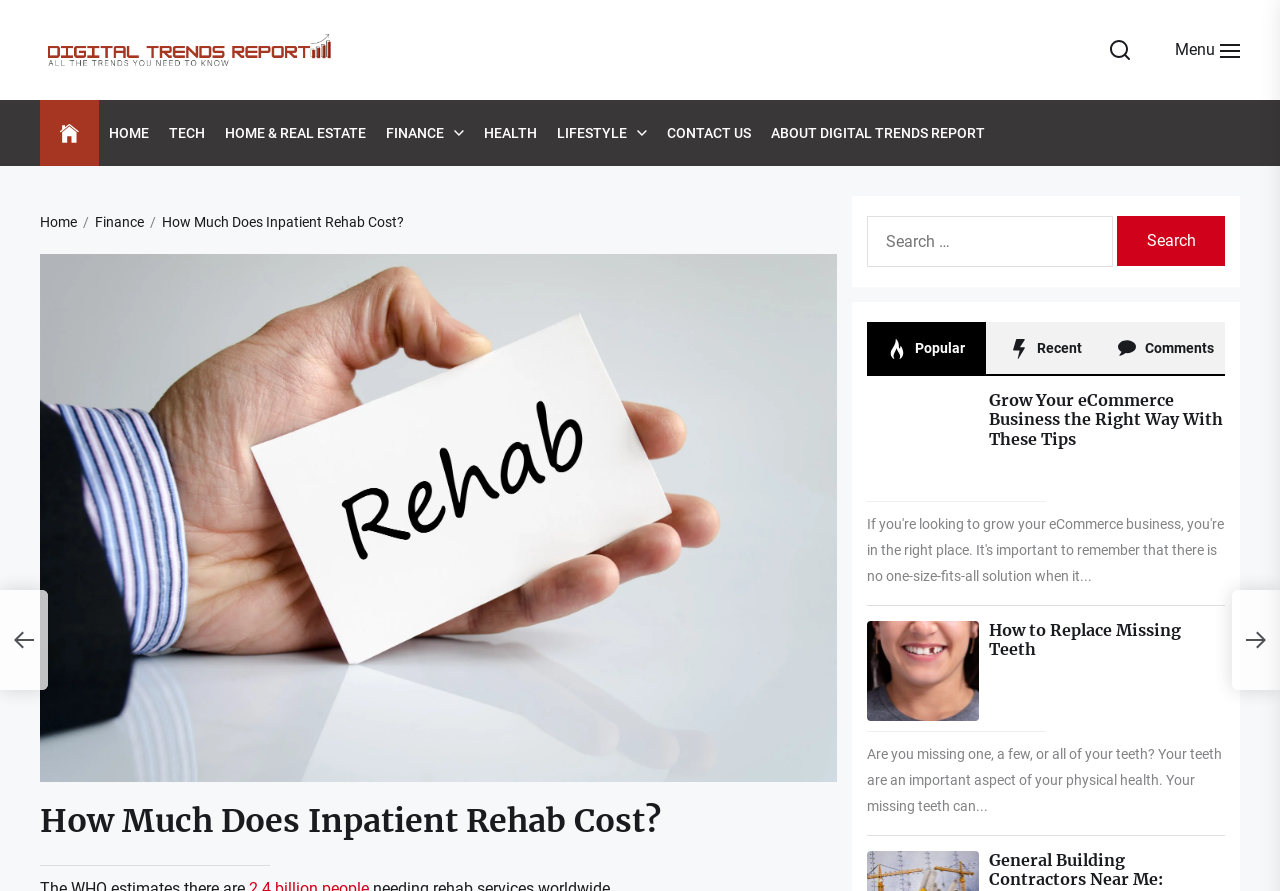Locate the bounding box coordinates of the clickable part needed for the task: "Search for something".

[0.677, 0.242, 0.87, 0.299]